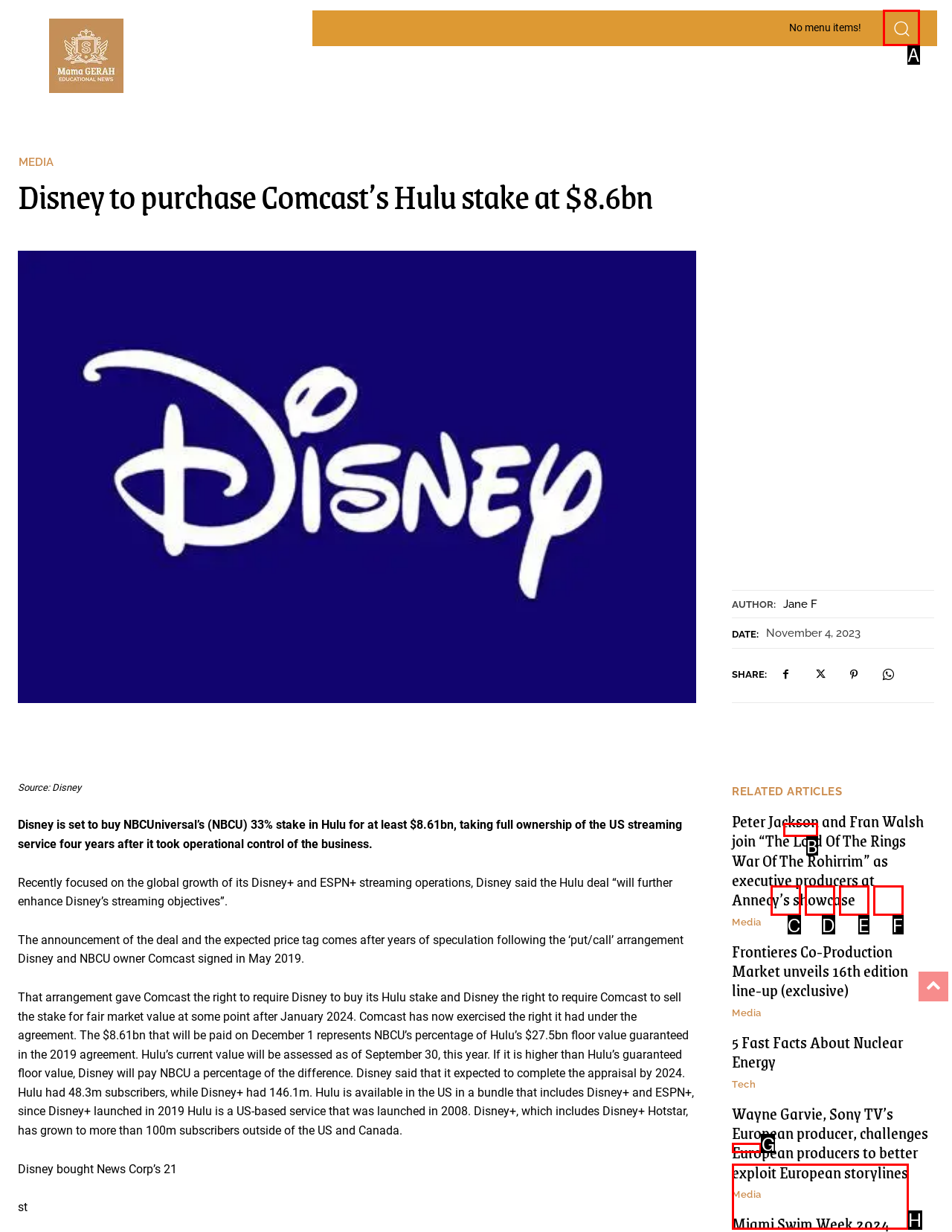Point out which HTML element you should click to fulfill the task: Search.
Provide the option's letter from the given choices.

A